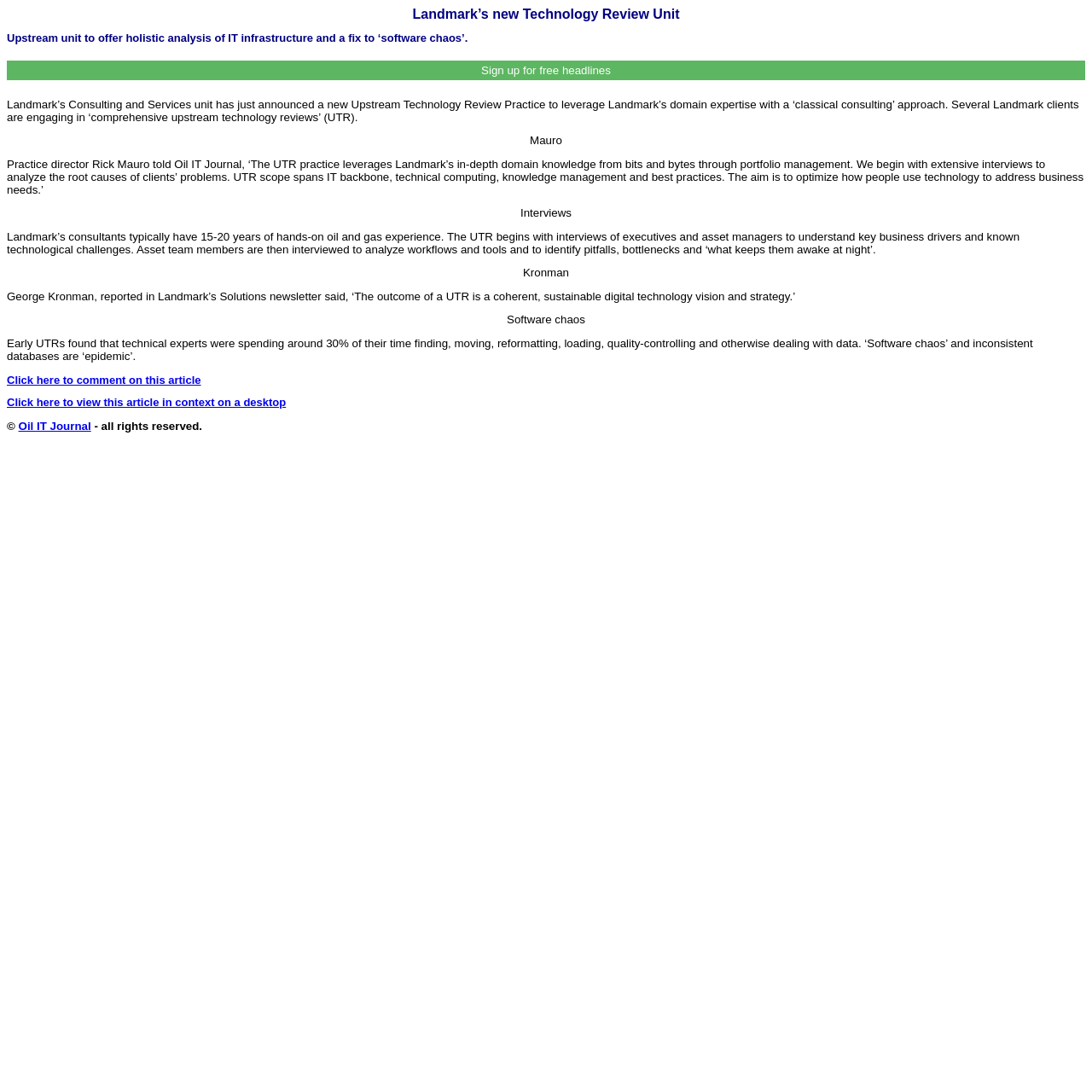Give a detailed explanation of the elements present on the webpage.

The webpage appears to be an article about Landmark's new Technology Review Unit. At the top, there is a heading that reads "Landmark’s new Technology Review Unit" followed by a subheading that provides more context about the unit's purpose. Below the headings, there is a button to "Sign up for free headlines".

The main content of the article is divided into several paragraphs. The first paragraph introduces Landmark's Consulting and Services unit and its new Upstream Technology Review Practice. The paragraph is followed by a quote from the practice director, Rick Mauro, who explains the scope and aim of the practice.

To the right of the quote, there is a small text "Mauro" that likely indicates the speaker. Further down, there is another quote from George Kronman, reported in Landmark's Solutions newsletter, which discusses the outcome of a UTR.

The article continues to discuss the challenges faced by technical experts, including "software chaos" and inconsistent databases. The text is interspersed with headings, including "Click here to comment on this article" and "Click here to view this article in context on a desktop", which are links to additional content.

At the bottom of the page, there is a copyright notice that reads "© Oil IT Journal - all rights reserved."